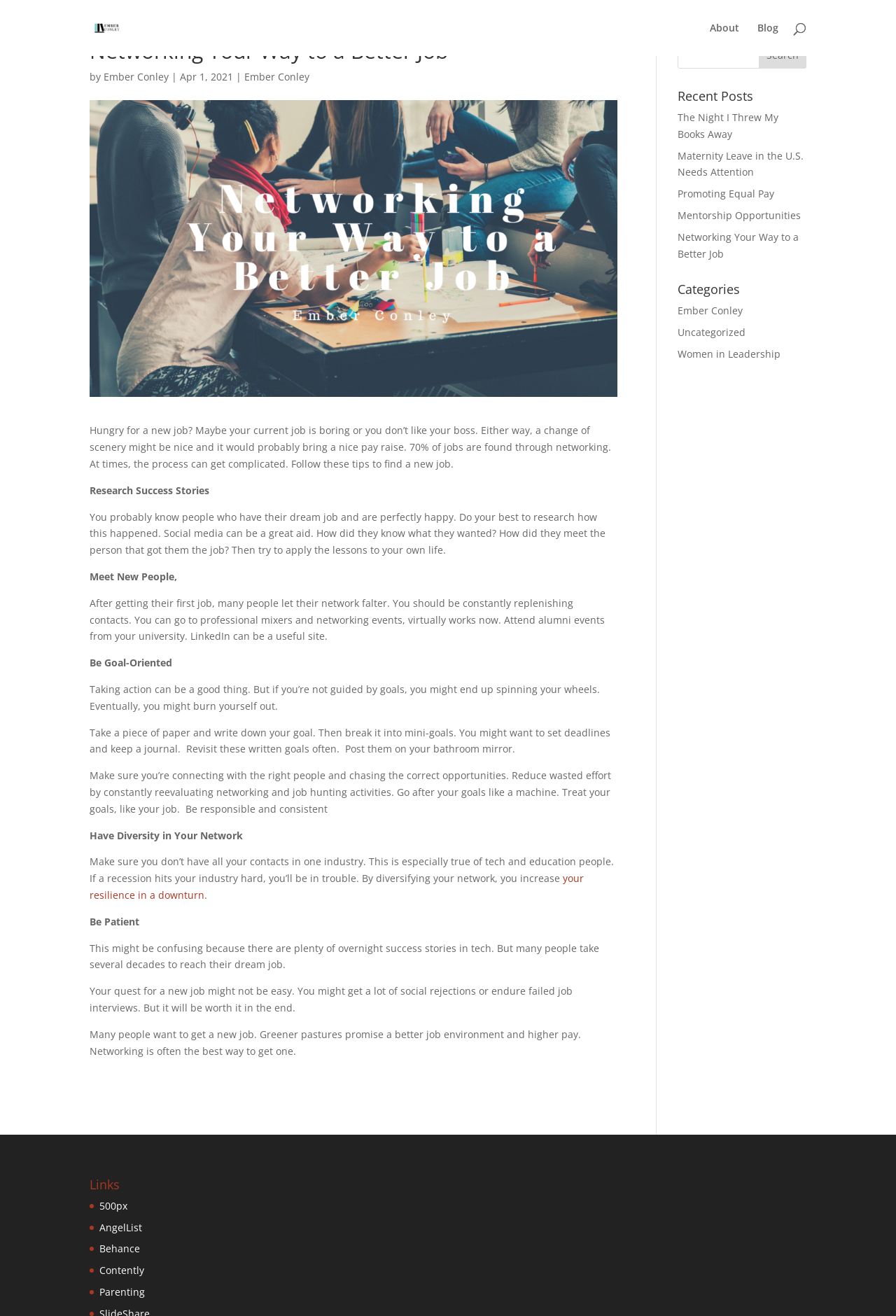Please identify the bounding box coordinates of the area that needs to be clicked to follow this instruction: "Visit the 'About' page".

[0.792, 0.018, 0.825, 0.043]